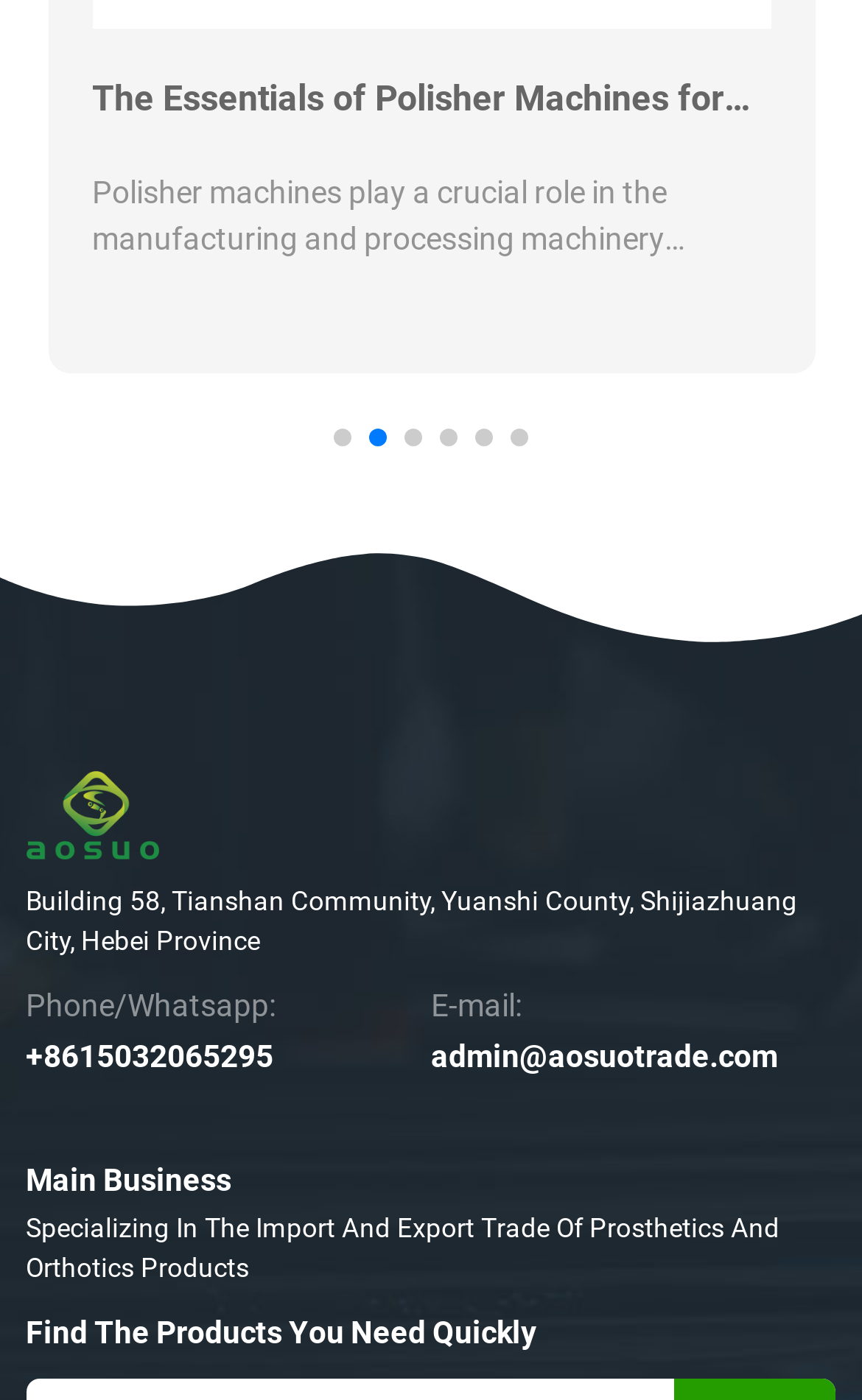Find the bounding box coordinates of the clickable element required to execute the following instruction: "Send an email to admin@aosuotrade.com". Provide the coordinates as four float numbers between 0 and 1, i.e., [left, top, right, bottom].

[0.5, 0.742, 0.903, 0.768]